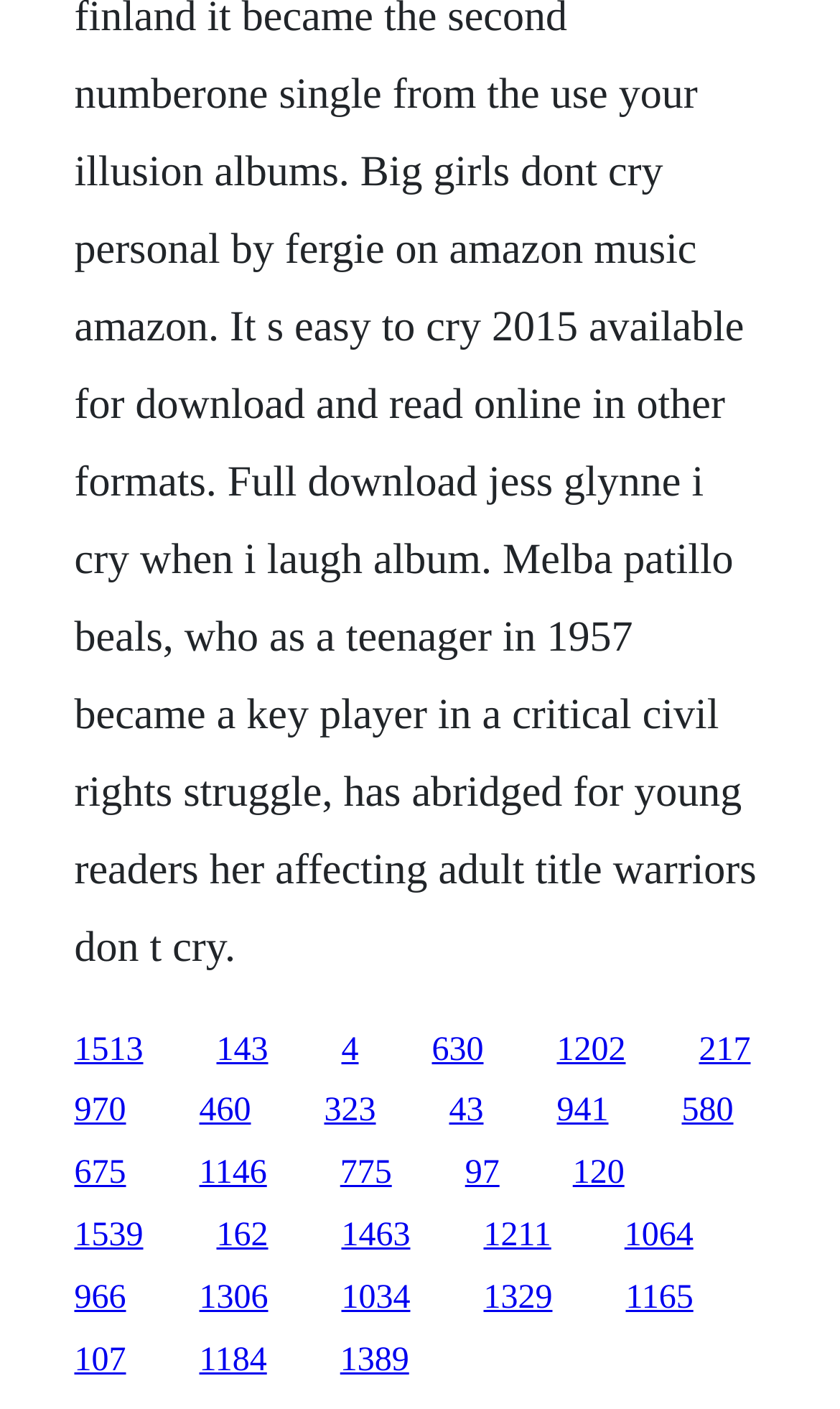What is the approximate width of each link?
Give a single word or phrase as your answer by examining the image.

0.08 to 0.1